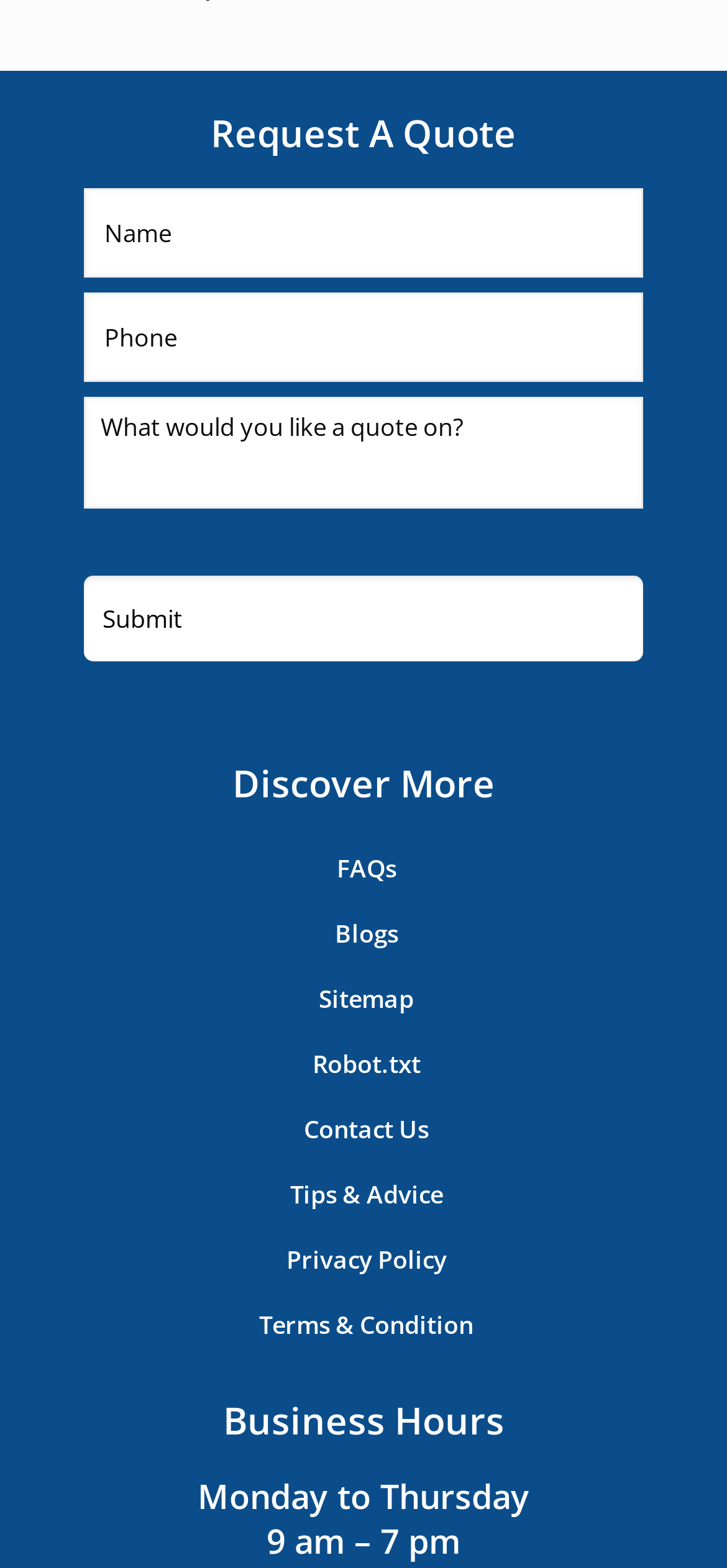Please find the bounding box coordinates of the section that needs to be clicked to achieve this instruction: "Contact us".

[0.115, 0.699, 0.885, 0.741]